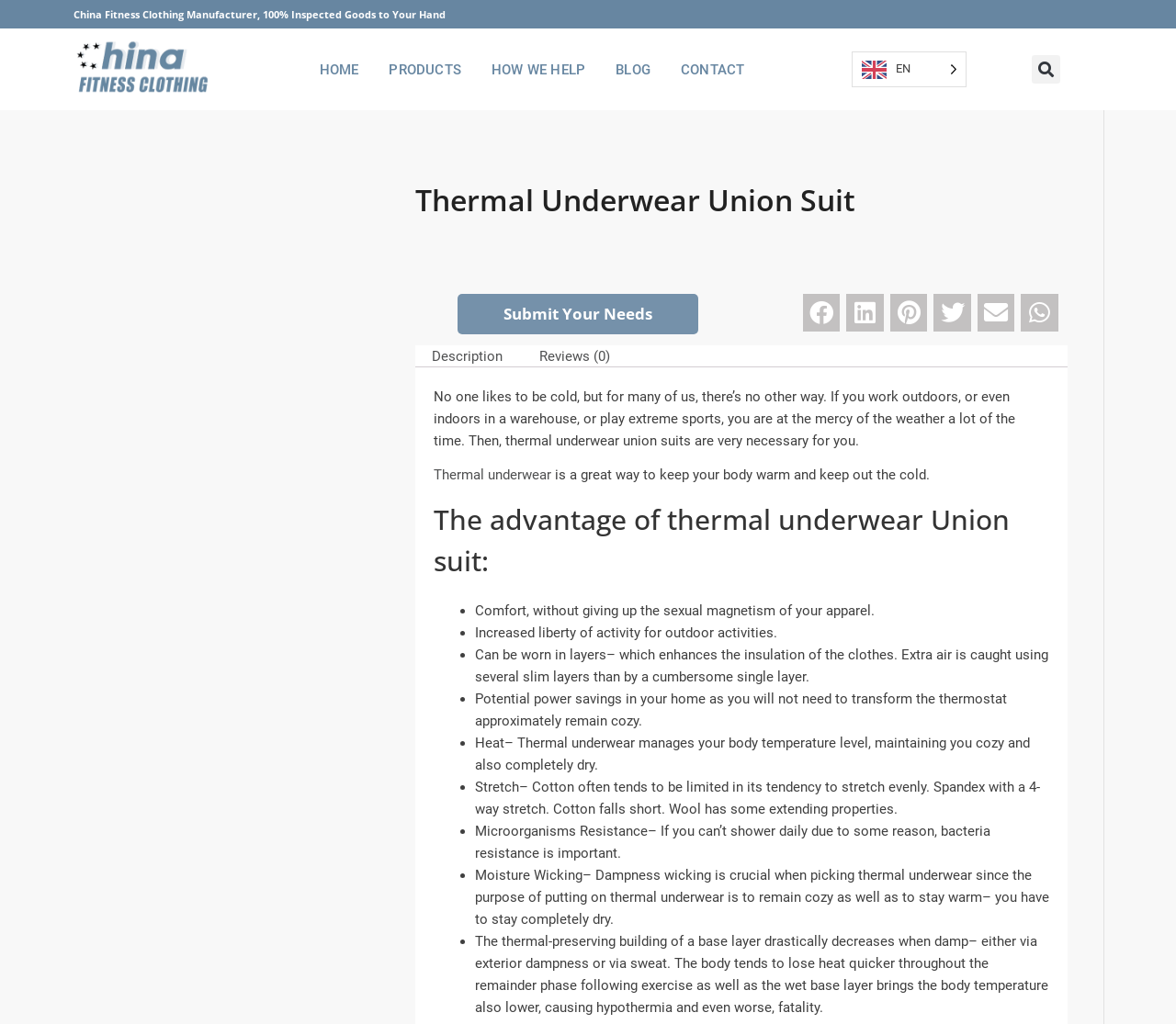Please locate the bounding box coordinates of the region I need to click to follow this instruction: "Click on the HOME link".

[0.259, 0.048, 0.317, 0.088]